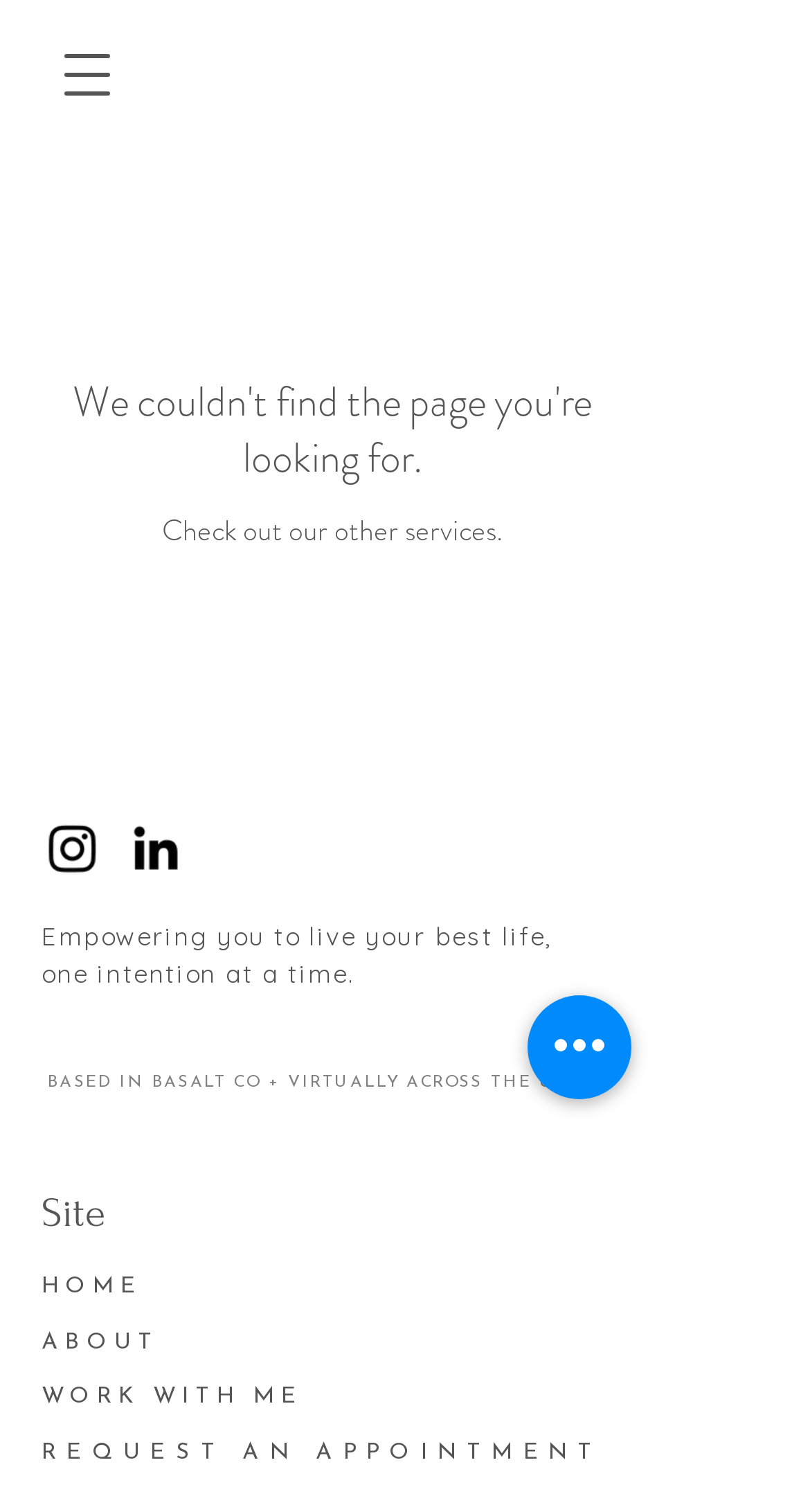Extract the top-level heading from the webpage and provide its text.

BASED IN BASALT CO + VIRTUALLY ACROSS THE US